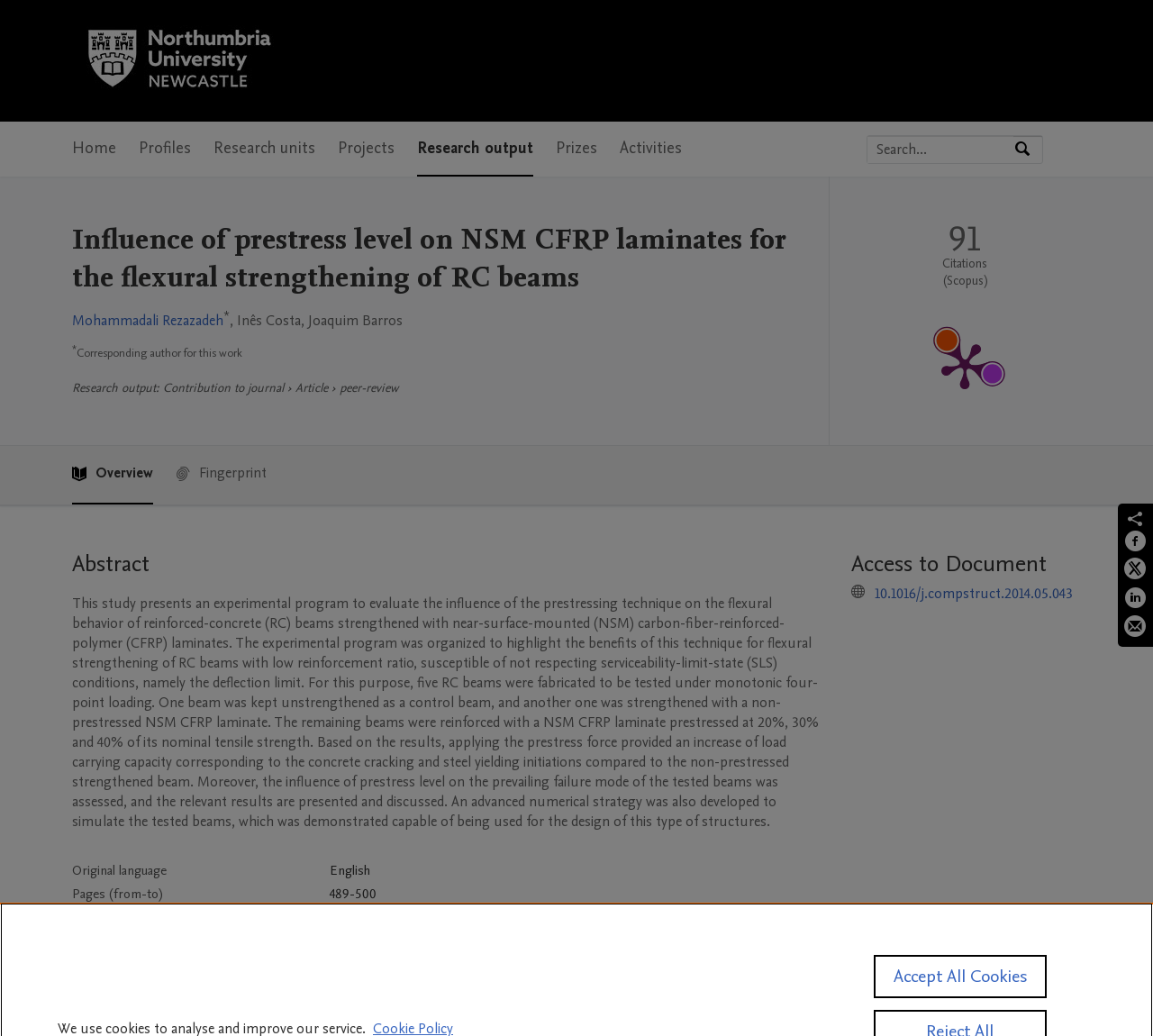How many citations does this article have?
Use the information from the screenshot to give a comprehensive response to the question.

I found the answer by looking at the 'Publication metrics section', where it shows the number of citations as 91.